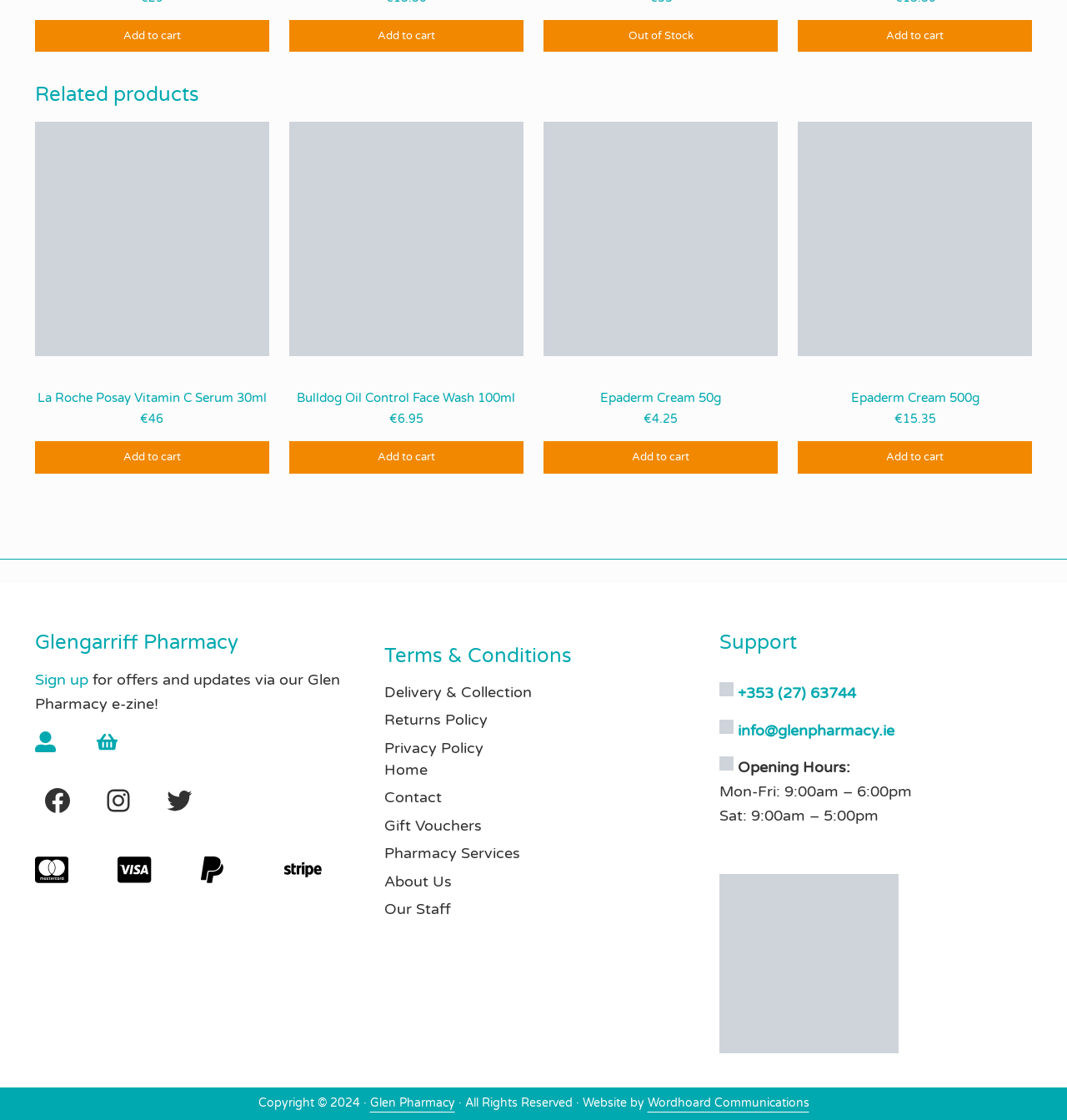Identify the bounding box for the element characterized by the following description: "Add to cart".

[0.032, 0.018, 0.252, 0.046]